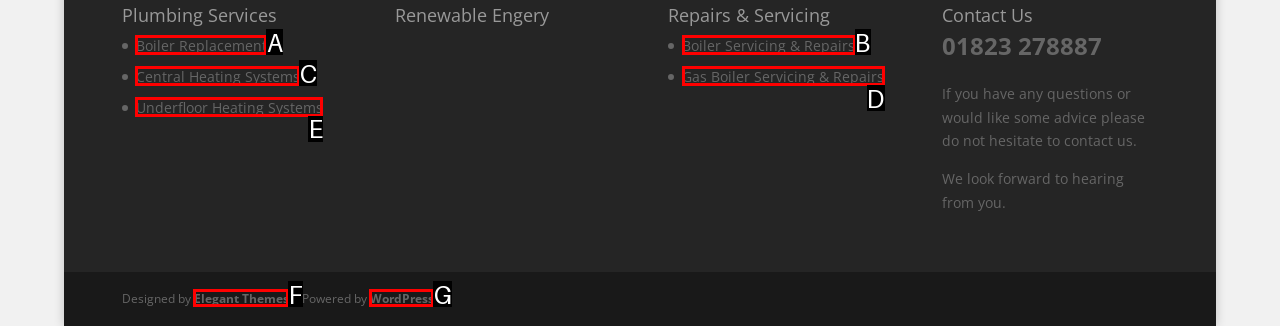Which HTML element matches the description: Central Heating Systems?
Reply with the letter of the correct choice.

C